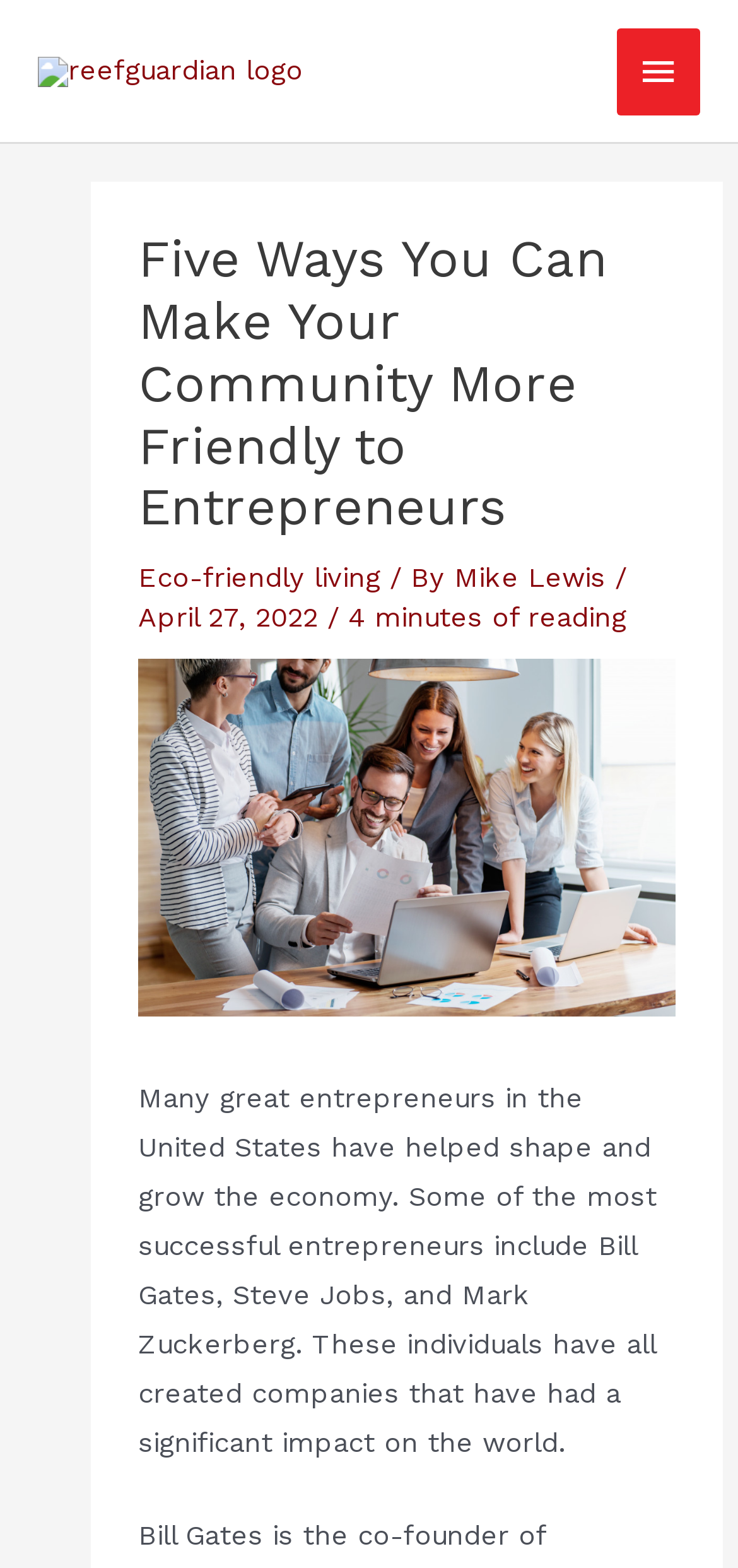What is the date of the article?
Carefully examine the image and provide a detailed answer to the question.

The date of the article can be found in the header section of the webpage, where the article's metadata is displayed. Specifically, the text 'April 27, 2022' is located below the article's title, indicating that the article was published on April 27, 2022.